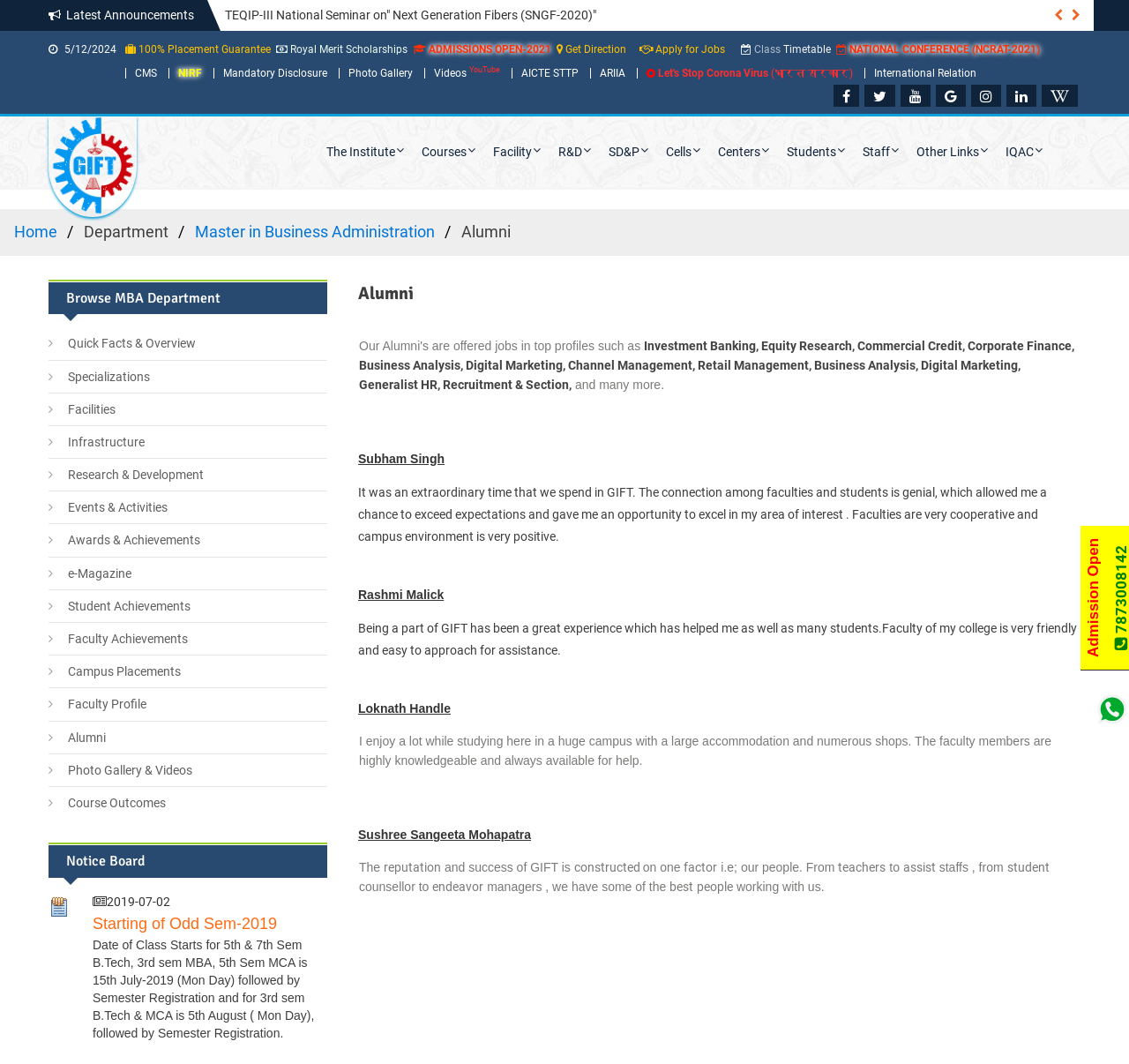Answer succinctly with a single word or phrase:
What is the name of the institute?

Gandhi Institute for Technology (GIFT)